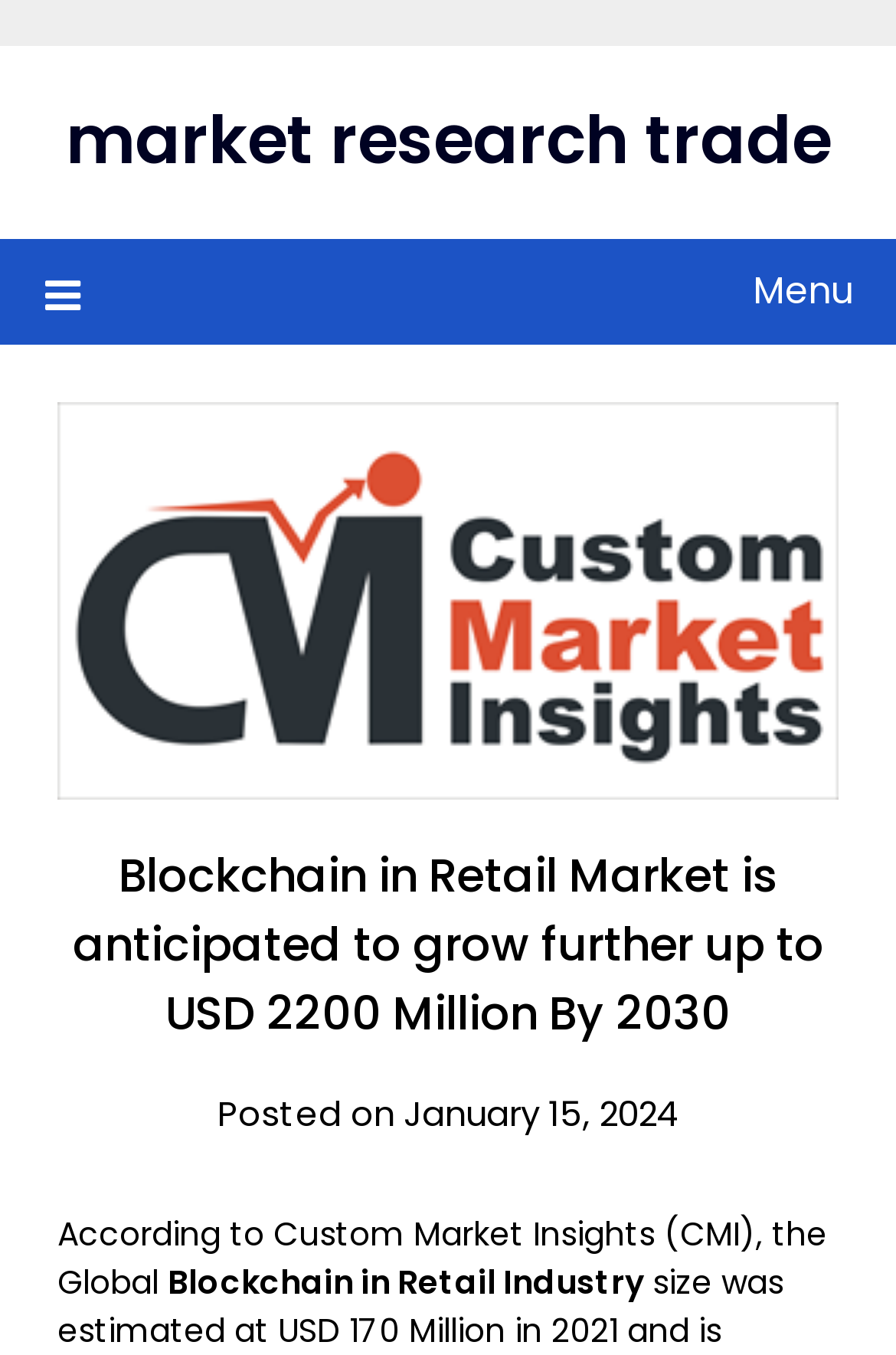What is the industry being discussed?
Respond with a short answer, either a single word or a phrase, based on the image.

Blockchain in Retail